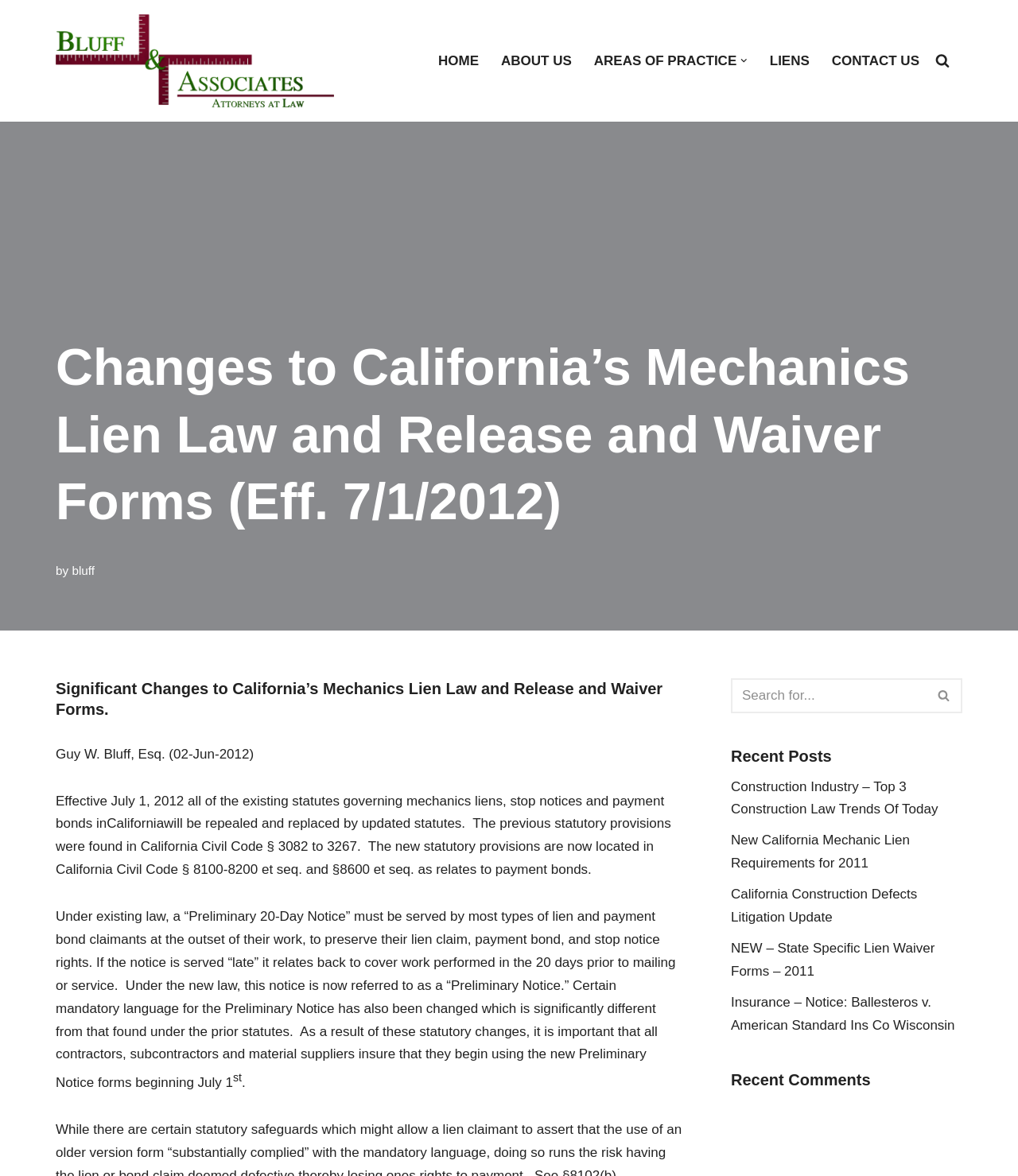Identify the bounding box coordinates of the section that should be clicked to achieve the task described: "Click on the 'CONTACT US' link".

[0.817, 0.042, 0.903, 0.061]